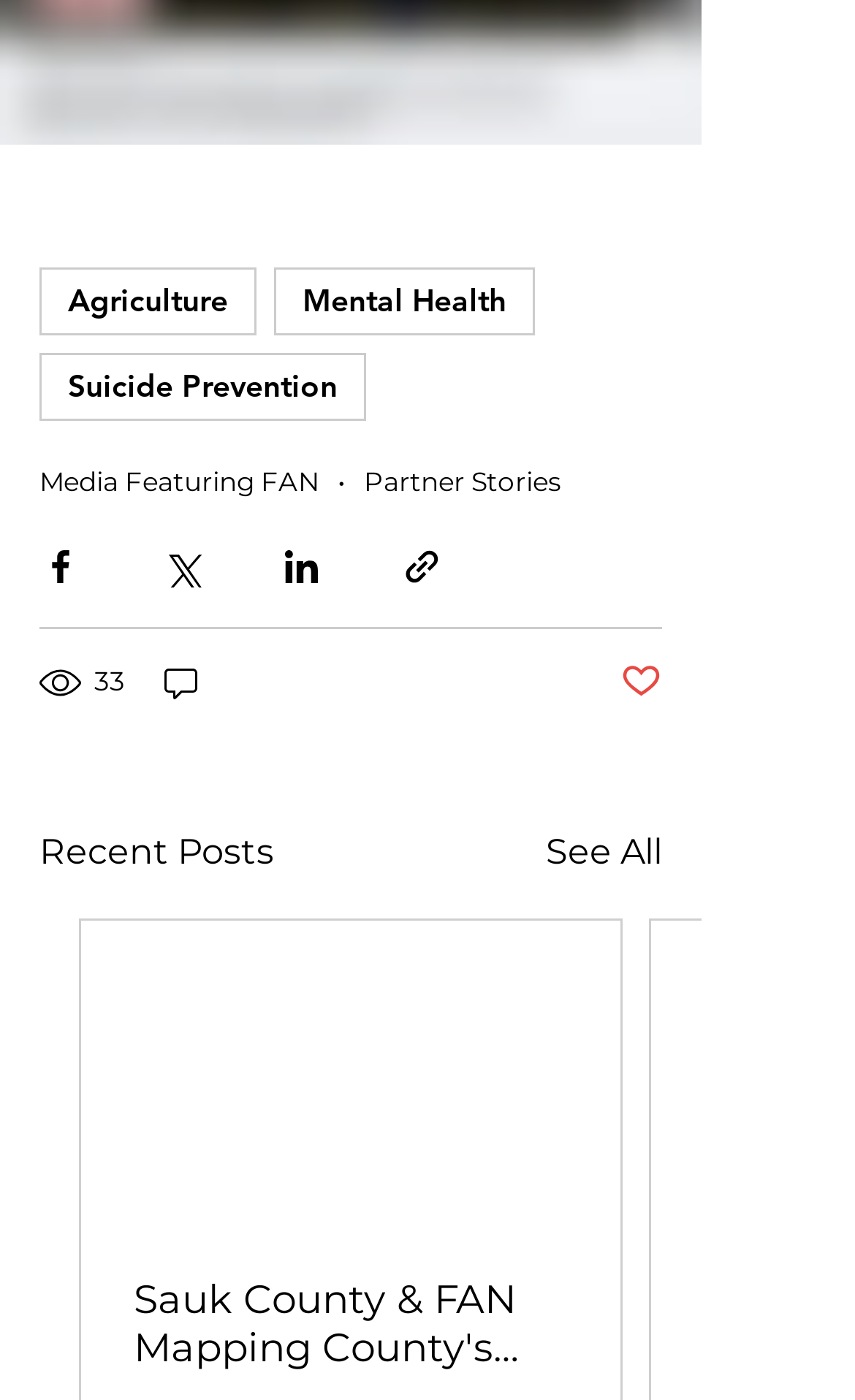What is the purpose of the buttons at the bottom?
Please answer the question with as much detail as possible using the screenshot.

The buttons at the bottom of the webpage, including 'Share via Facebook', 'Share via Twitter', 'Share via LinkedIn', and 'Share via link', are used for sharing the post on different social media platforms or via a link.